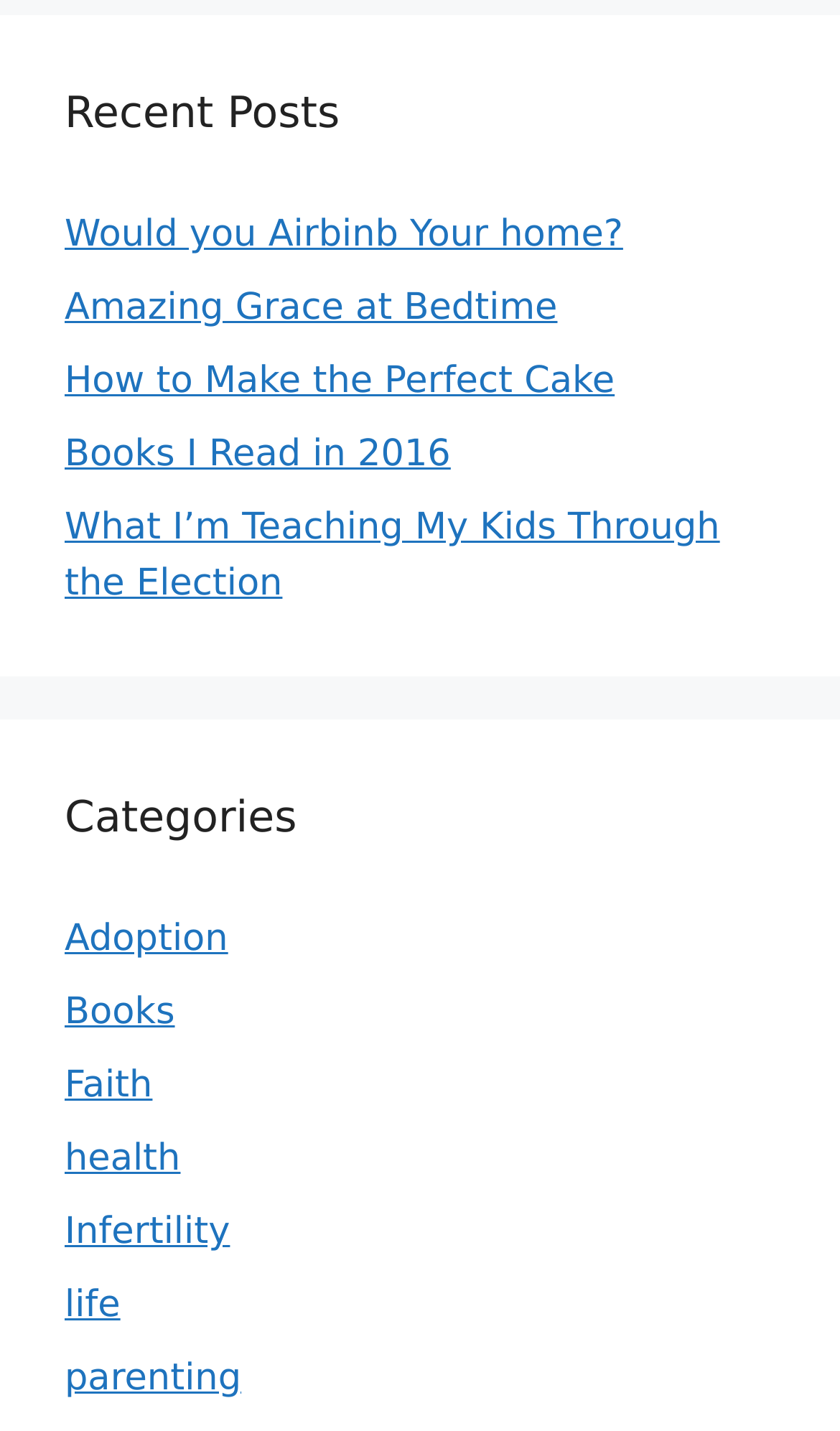Find and specify the bounding box coordinates that correspond to the clickable region for the instruction: "check 'life' category".

[0.077, 0.898, 0.143, 0.928]